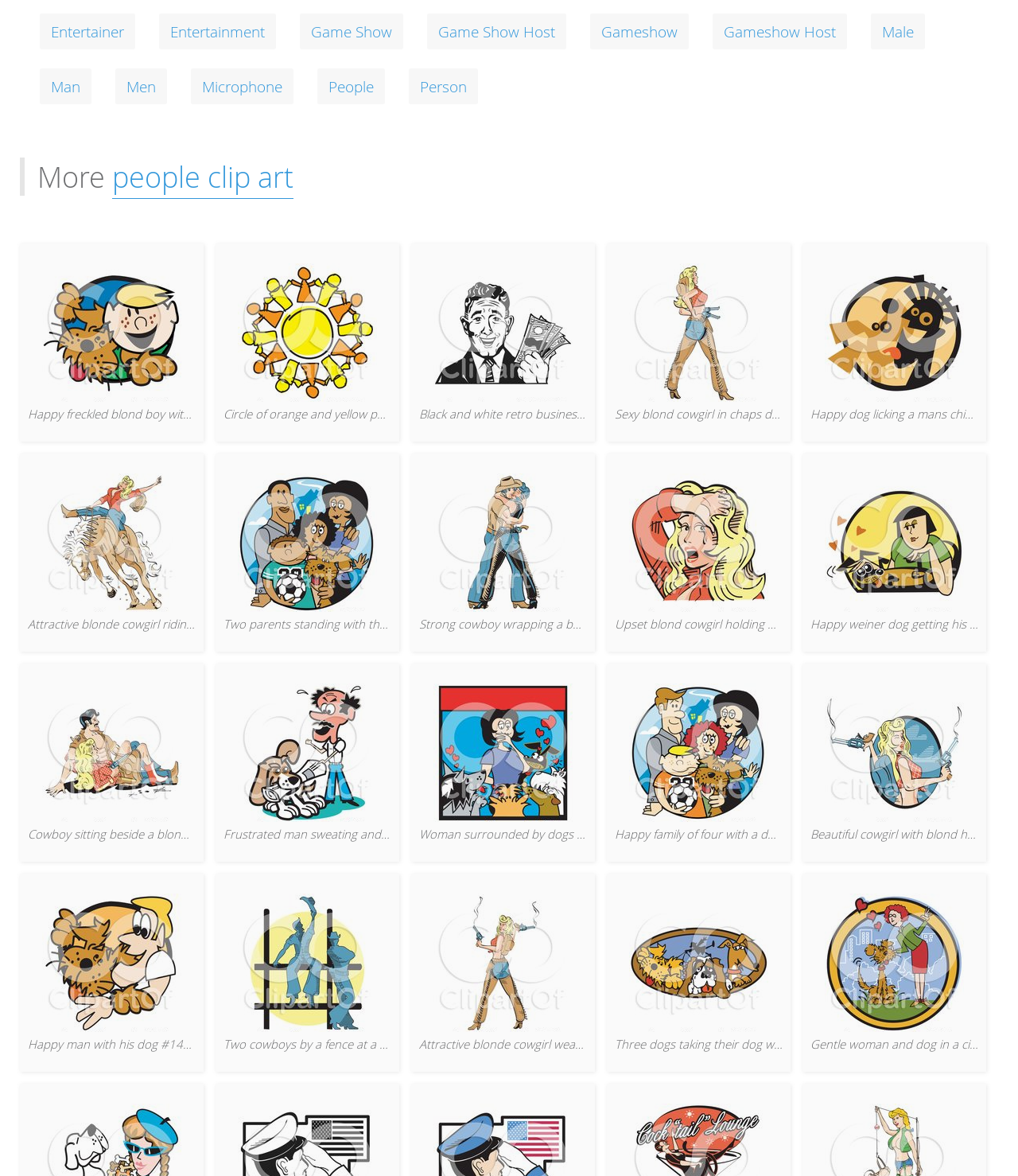Are there any illustrations of women on this webpage?
Answer with a single word or phrase by referring to the visual content.

Yes